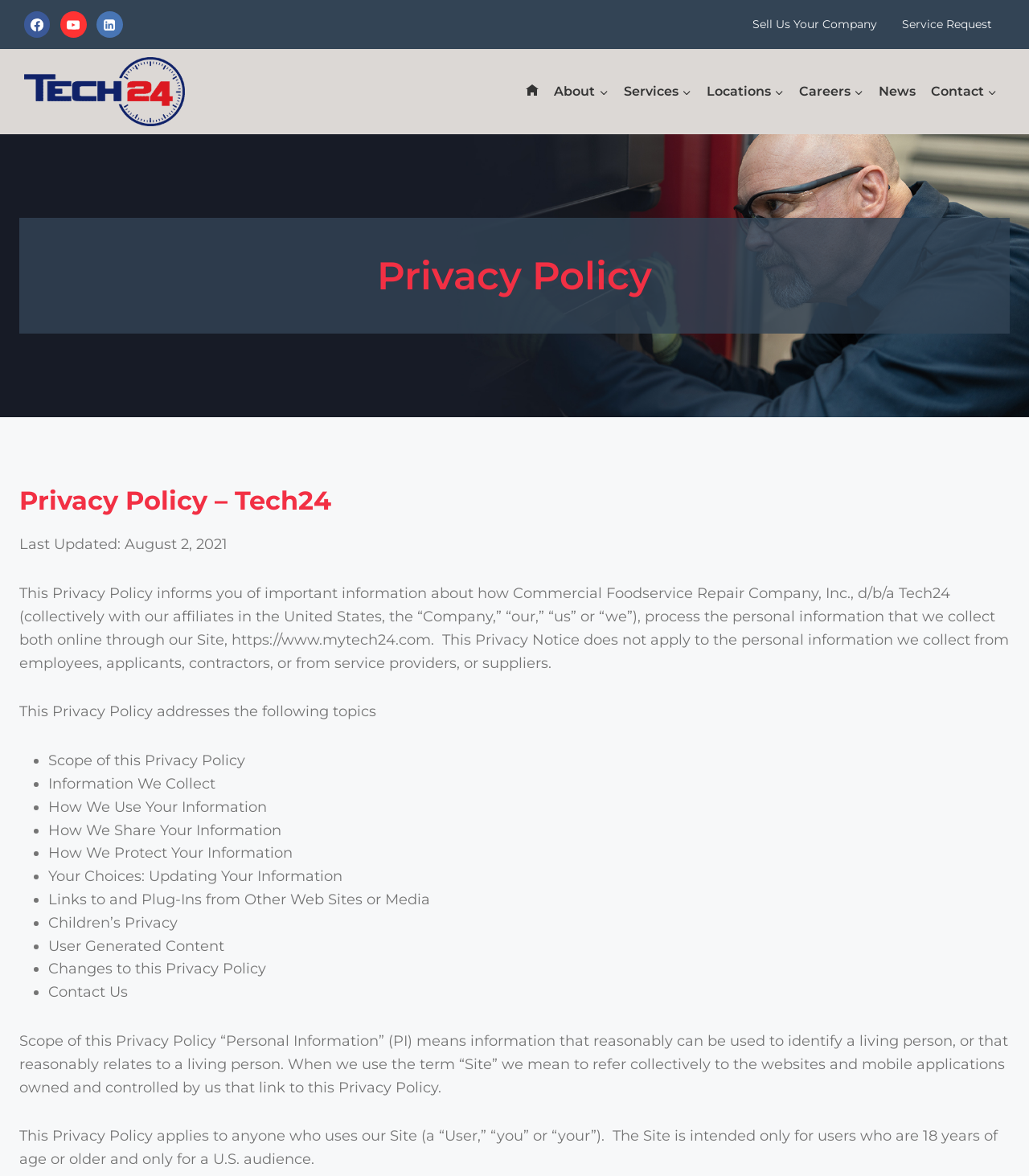What is the last updated date of the privacy policy?
Provide a concise answer using a single word or phrase based on the image.

August 2, 2021